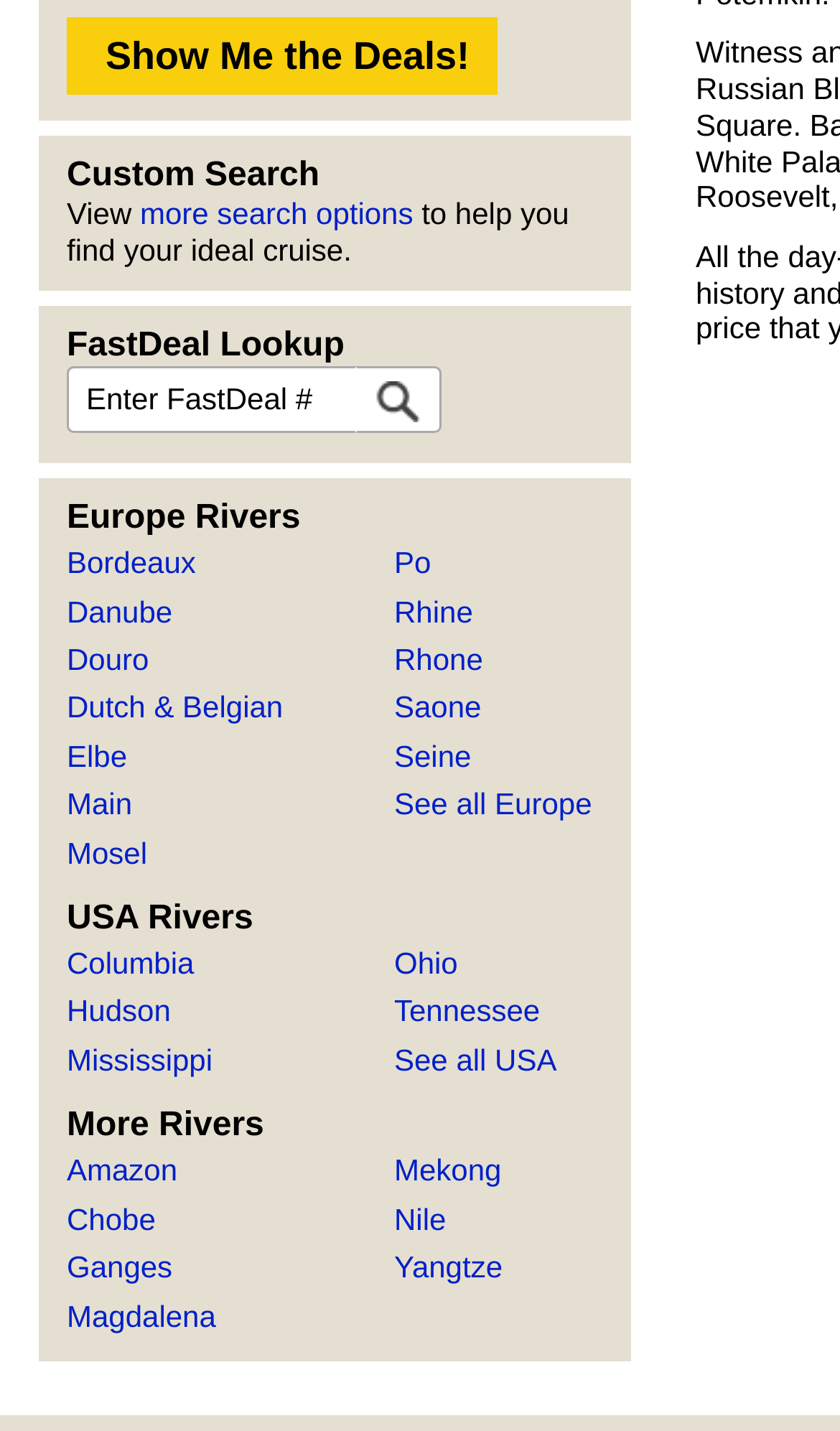Identify the bounding box coordinates for the UI element described as follows: "Mekong". Ensure the coordinates are four float numbers between 0 and 1, formatted as [left, top, right, bottom].

[0.469, 0.806, 0.597, 0.83]